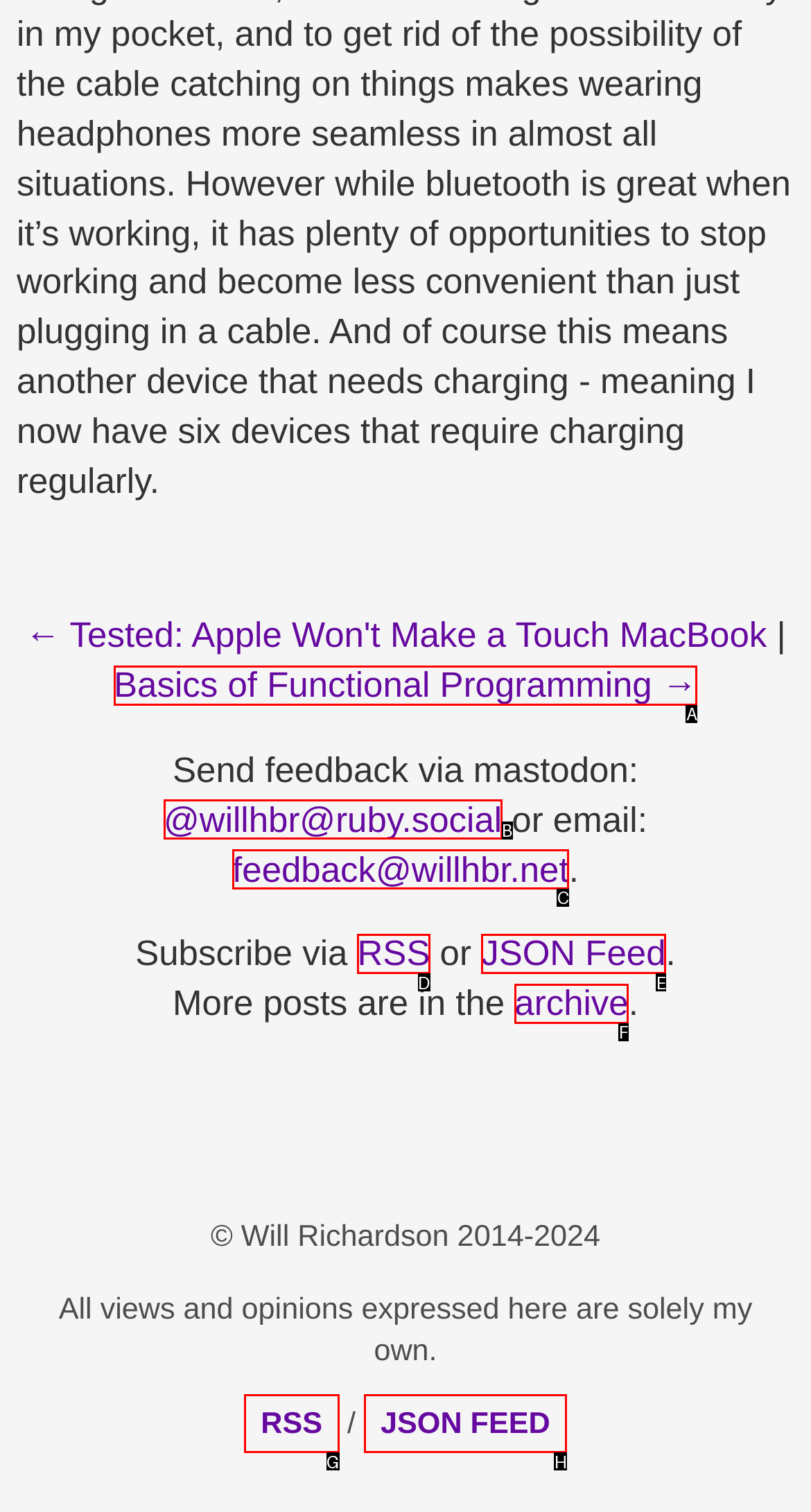Select the letter of the UI element that matches this task: Send feedback via Mastodon
Provide the answer as the letter of the correct choice.

B